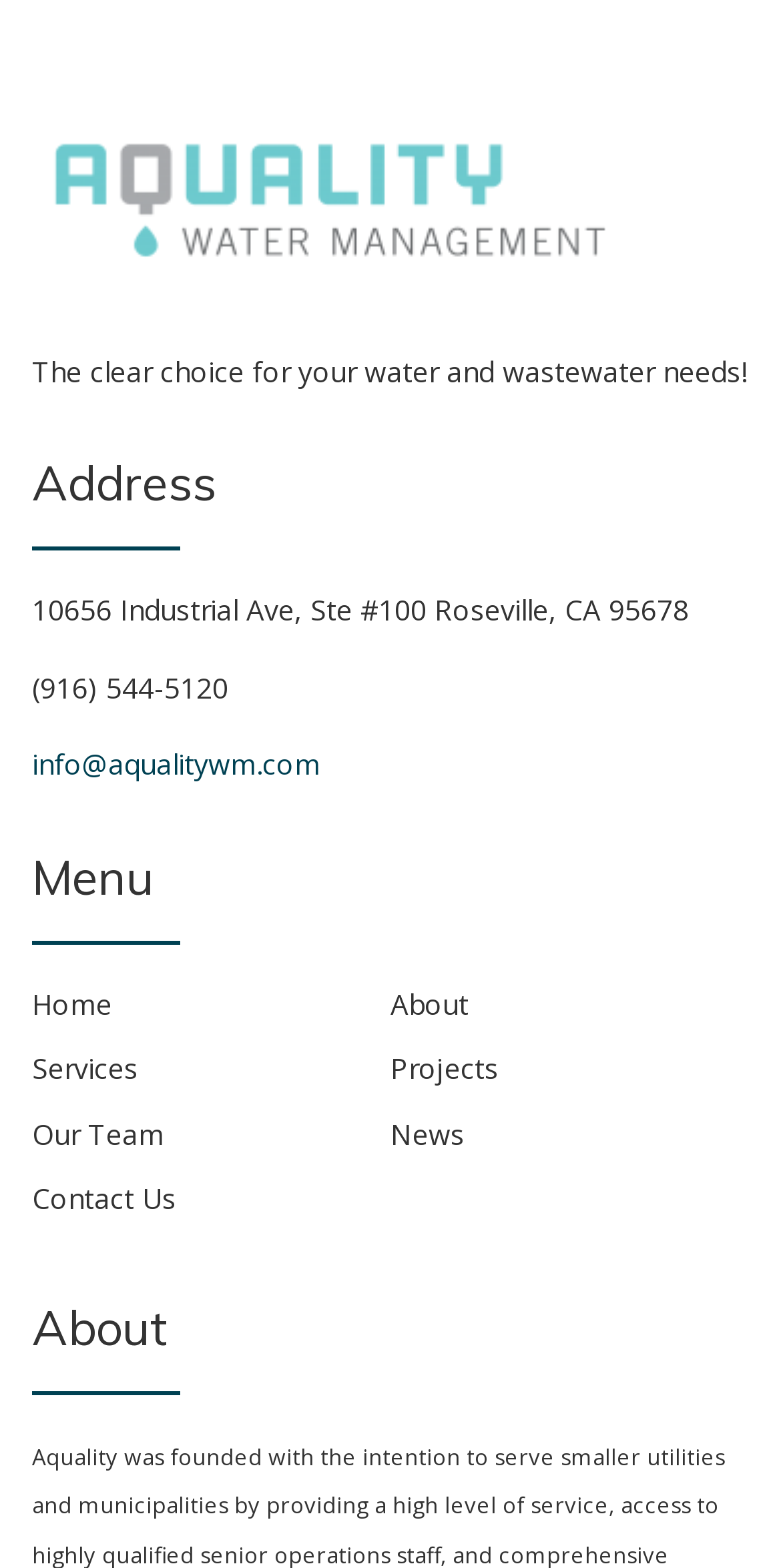Please provide a detailed answer to the question below by examining the image:
What is the company's email address?

I found the company's email address by looking at the link element below the phone number, which is 'info@aqualitywm.com'.